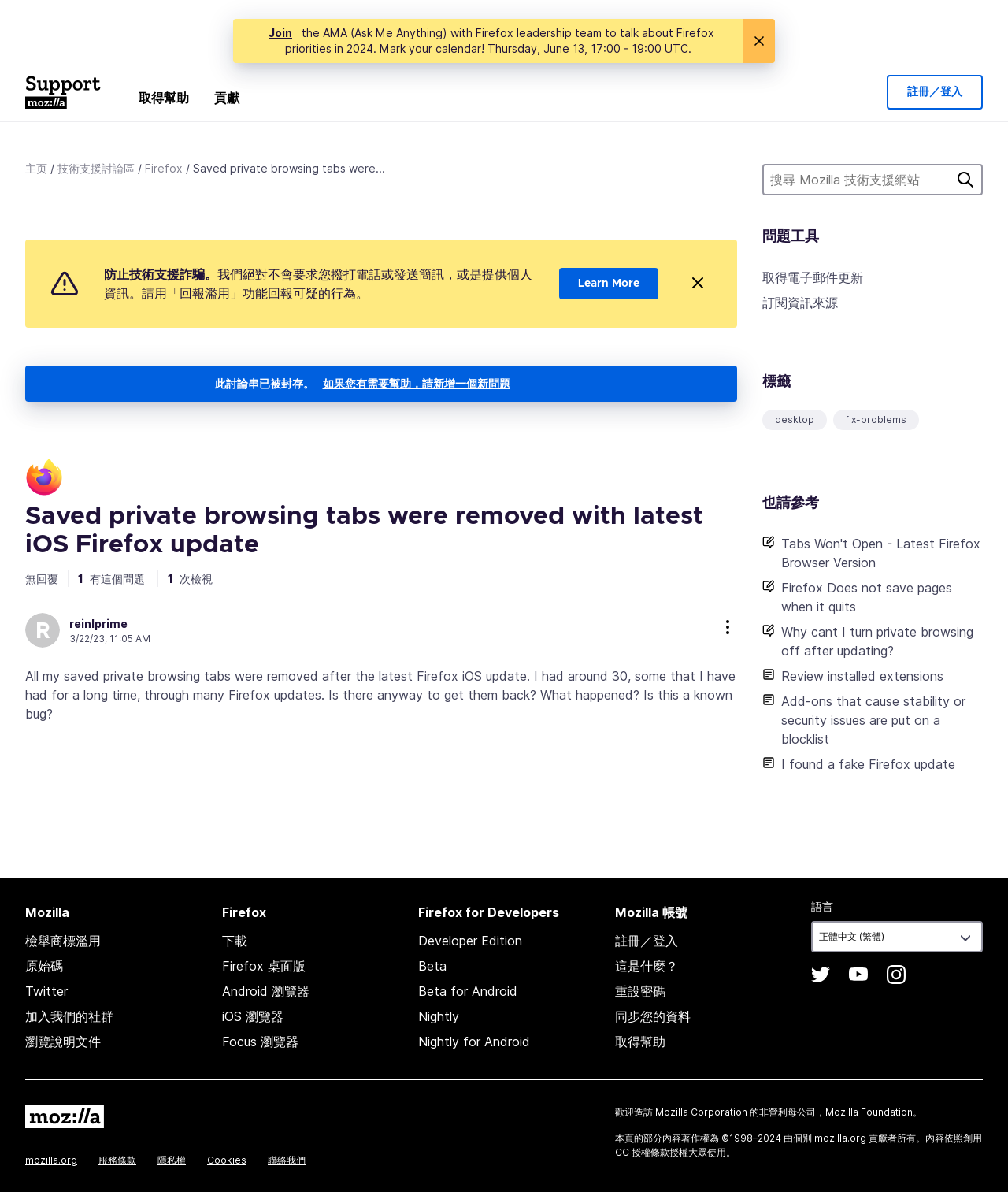What is the function of the search box?
Answer the question in a detailed and comprehensive manner.

The search box is located at the top right corner of the webpage, and its function is to allow users to search for specific topics or keywords within the Mozilla support site.